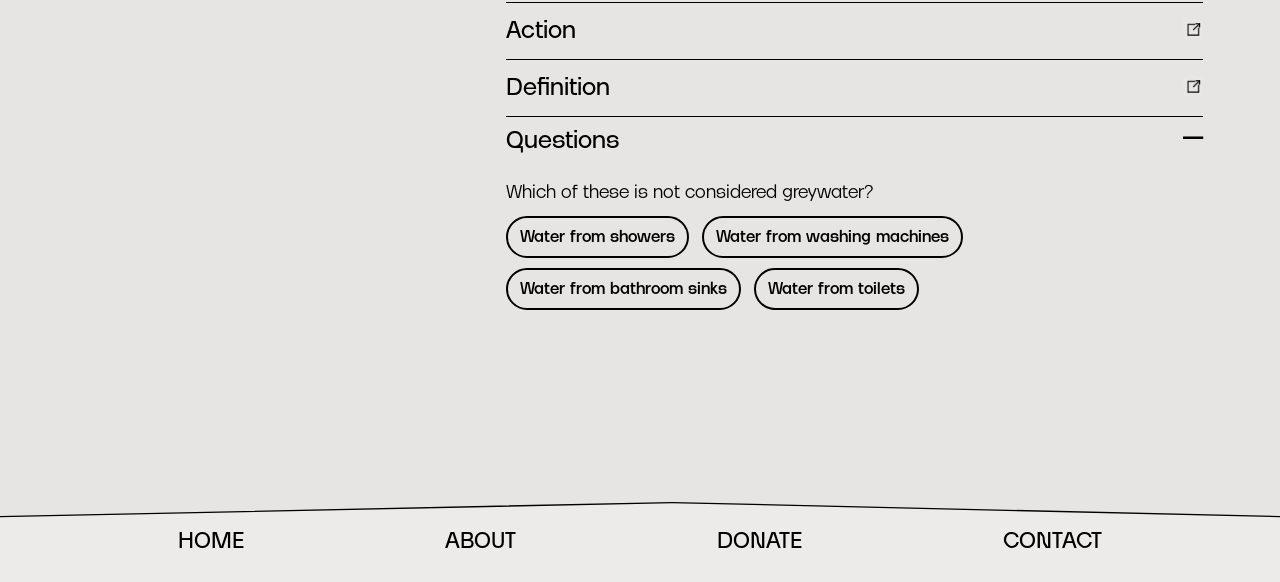Please find the bounding box coordinates (top-left x, top-left y, bottom-right x, bottom-right y) in the screenshot for the UI element described as follows: Water from toilets

[0.589, 0.46, 0.718, 0.532]